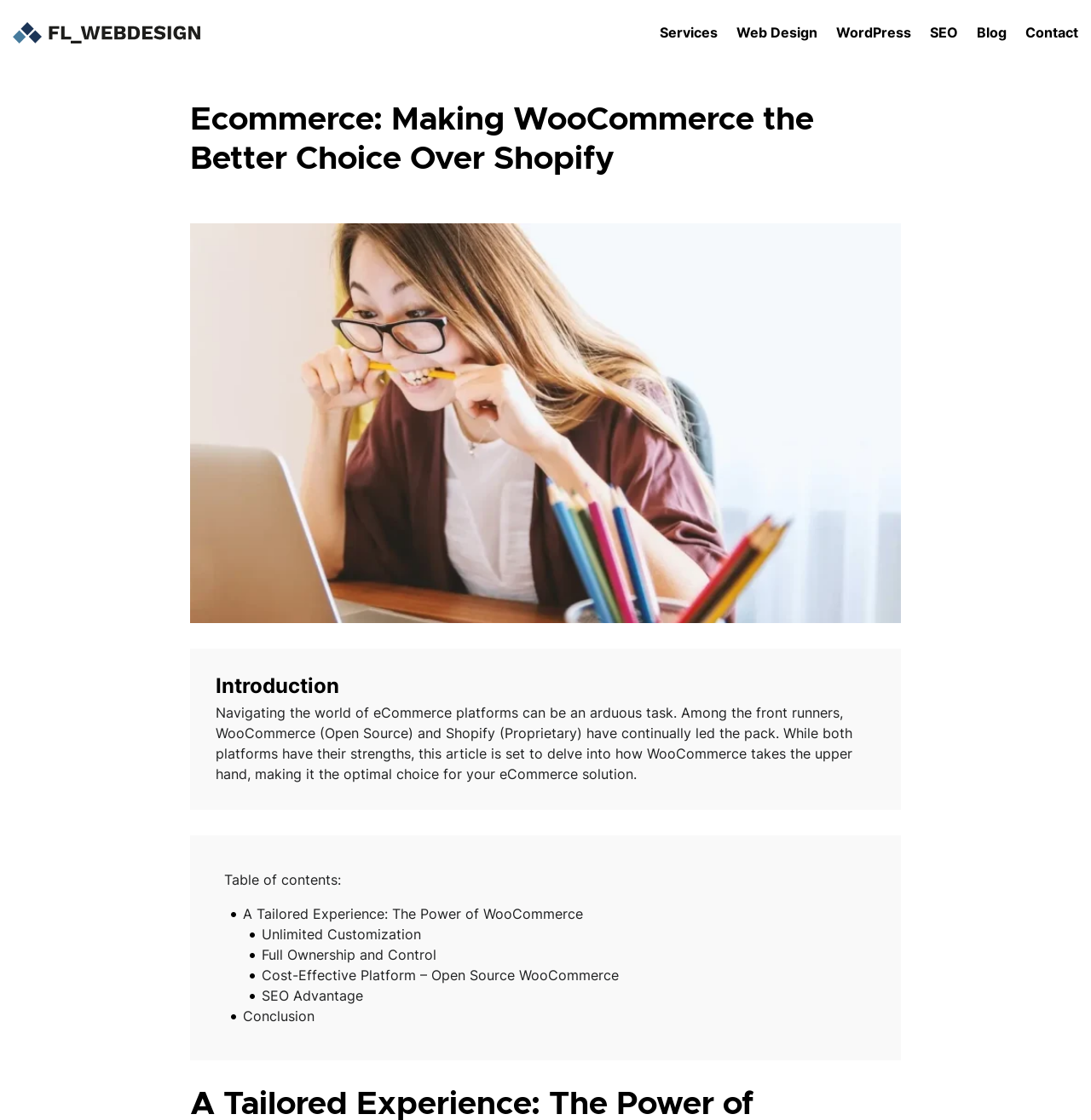From the given element description: "Blog", find the bounding box for the UI element. Provide the coordinates as four float numbers between 0 and 1, in the order [left, top, right, bottom].

[0.887, 0.015, 0.931, 0.043]